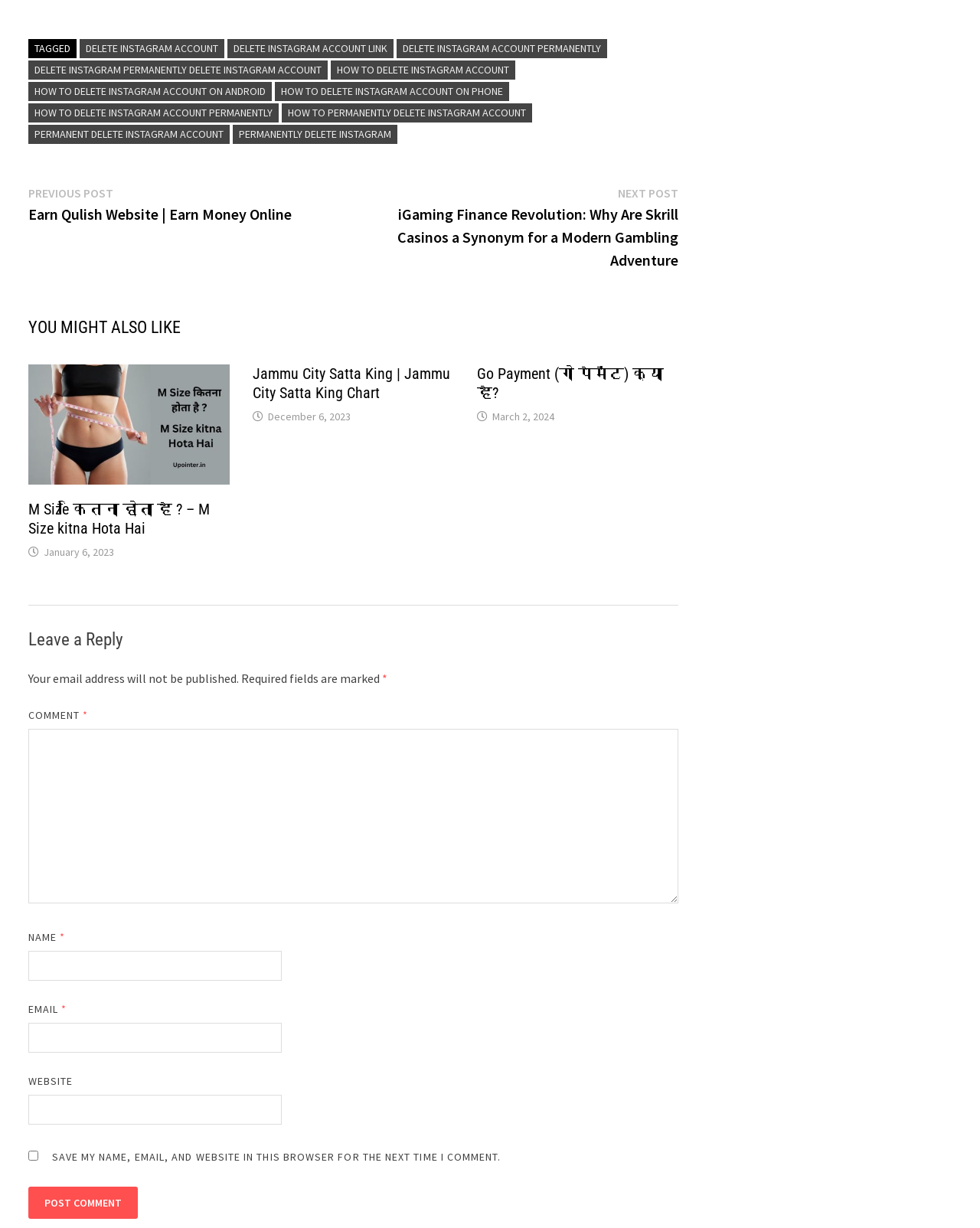Identify the coordinates of the bounding box for the element that must be clicked to accomplish the instruction: "Click on 'POST COMMENT'".

[0.029, 0.966, 0.14, 0.992]